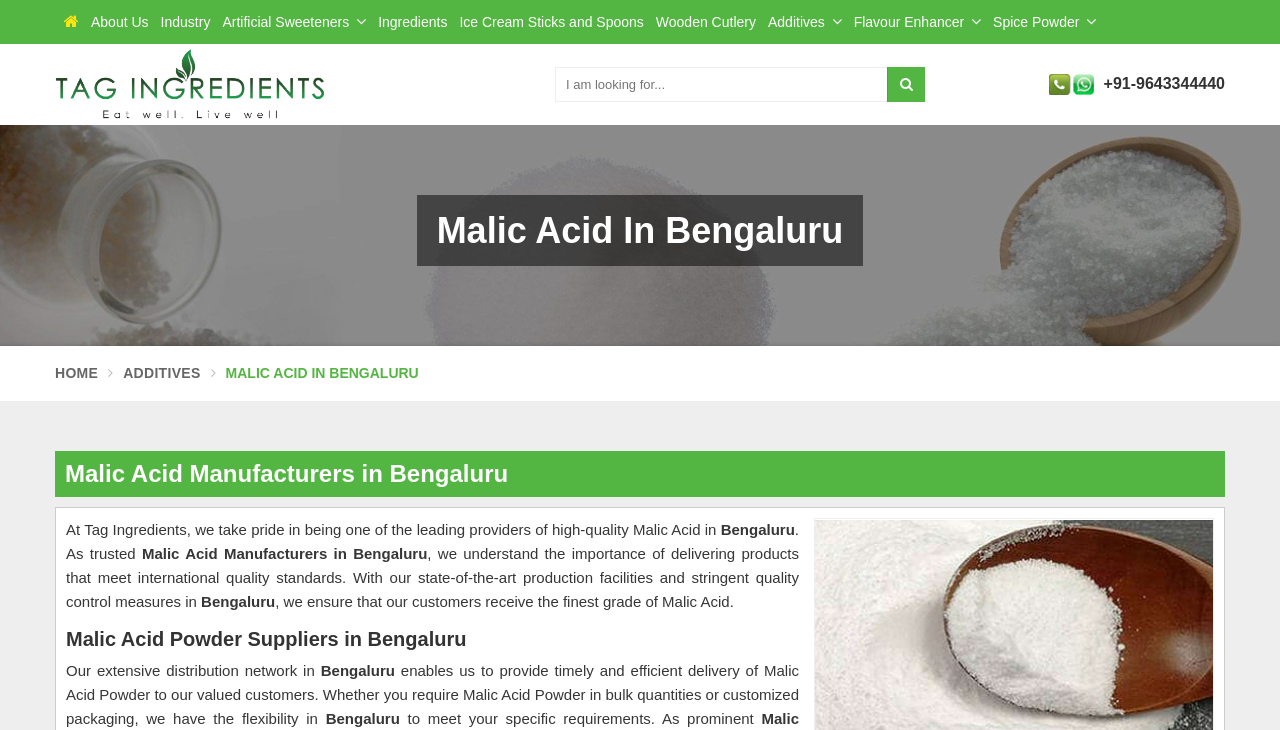Determine the bounding box coordinates for the UI element with the following description: "Additives". The coordinates should be four float numbers between 0 and 1, represented as [left, top, right, bottom].

[0.595, 0.0, 0.662, 0.06]